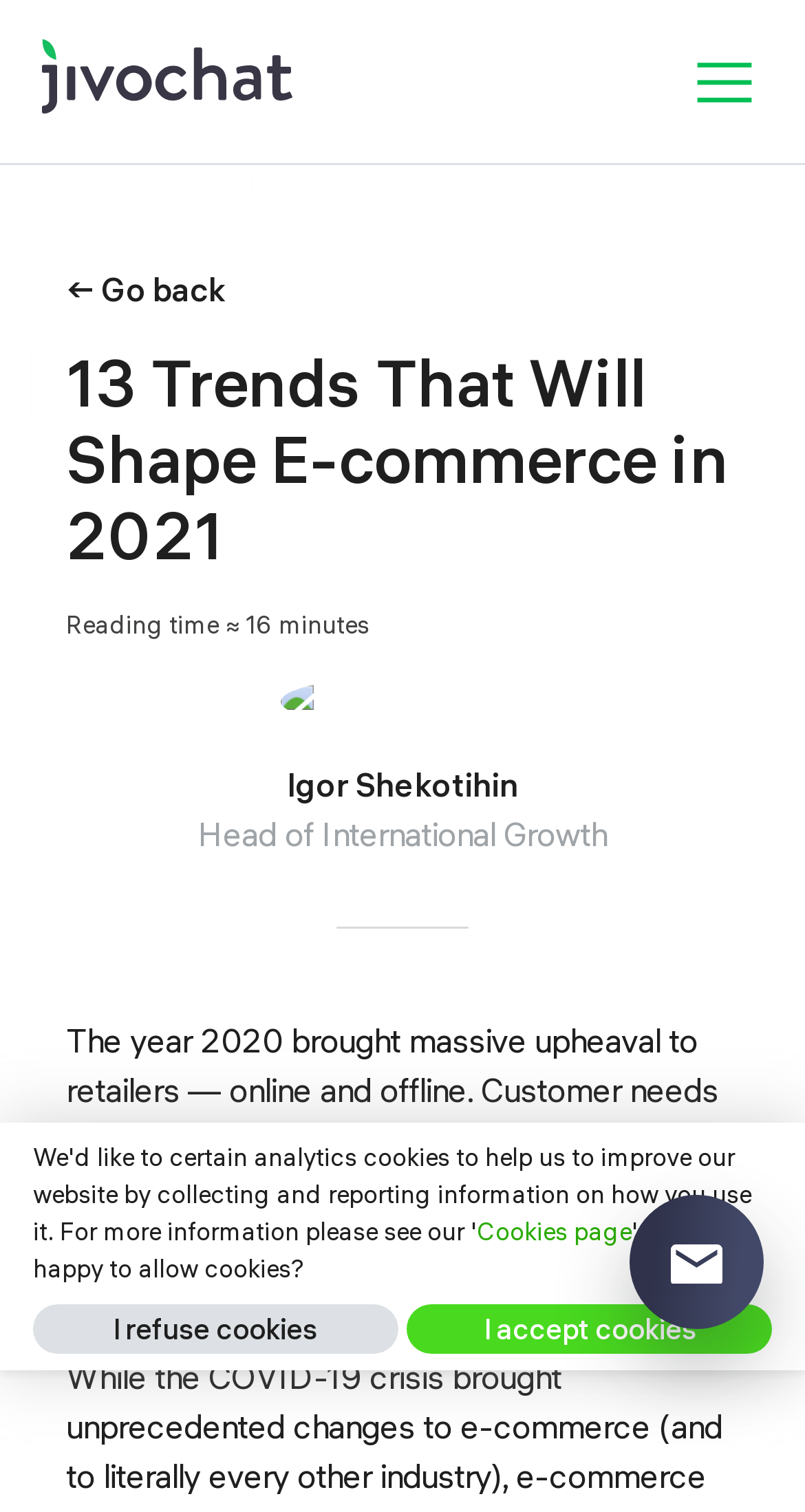Extract the bounding box coordinates for the HTML element that matches this description: "Cookies page". The coordinates should be four float numbers between 0 and 1, i.e., [left, top, right, bottom].

[0.592, 0.804, 0.785, 0.824]